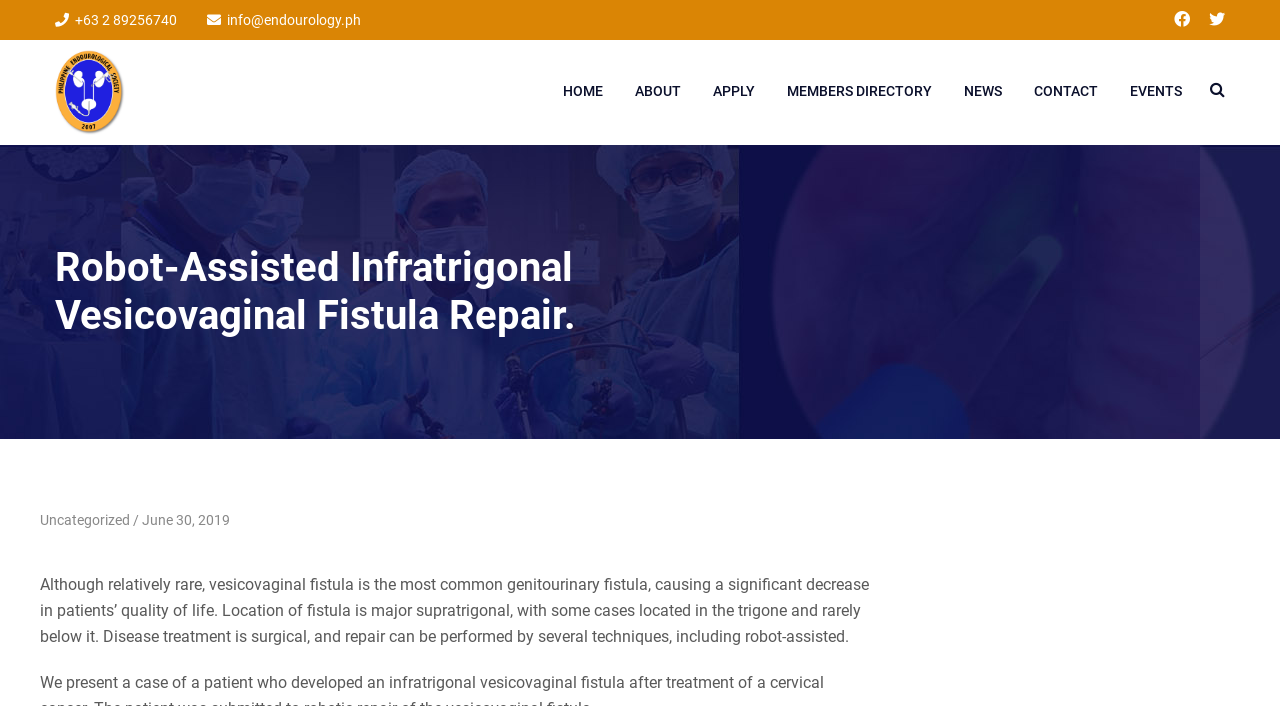Produce an elaborate caption capturing the essence of the webpage.

The webpage is about Robot-Assisted Infratrigonal Vesicovaginal Fistula Repair, specifically related to the Philippine Endourological Society. At the top left, there is a phone number "+63 2 89256740" and an email address "info@endourology.ph". On the top right, there are two social media icons. Below these, there is a logo of the Philippine Endourological Society, which is also a link.

The main navigation menu is located below the logo, with links to "HOME", "ABOUT", "APPLY", "MEMBERS DIRECTORY", "NEWS", "CONTACT", and "EVENTS". These links are arranged horizontally across the page.

The main content of the page is a heading "Robot-Assisted Infratrigonal Vesicovaginal Fistula Repair." followed by a subheading that describes the condition, its location, and treatment options. The text explains that vesicovaginal fistula is a rare condition that affects patients' quality of life, and that surgical repair can be performed using various techniques, including robot-assisted methods.

There is also a category link "Uncategorized" and a date "June 30, 2019" above the main content, indicating that the article was published on that date.